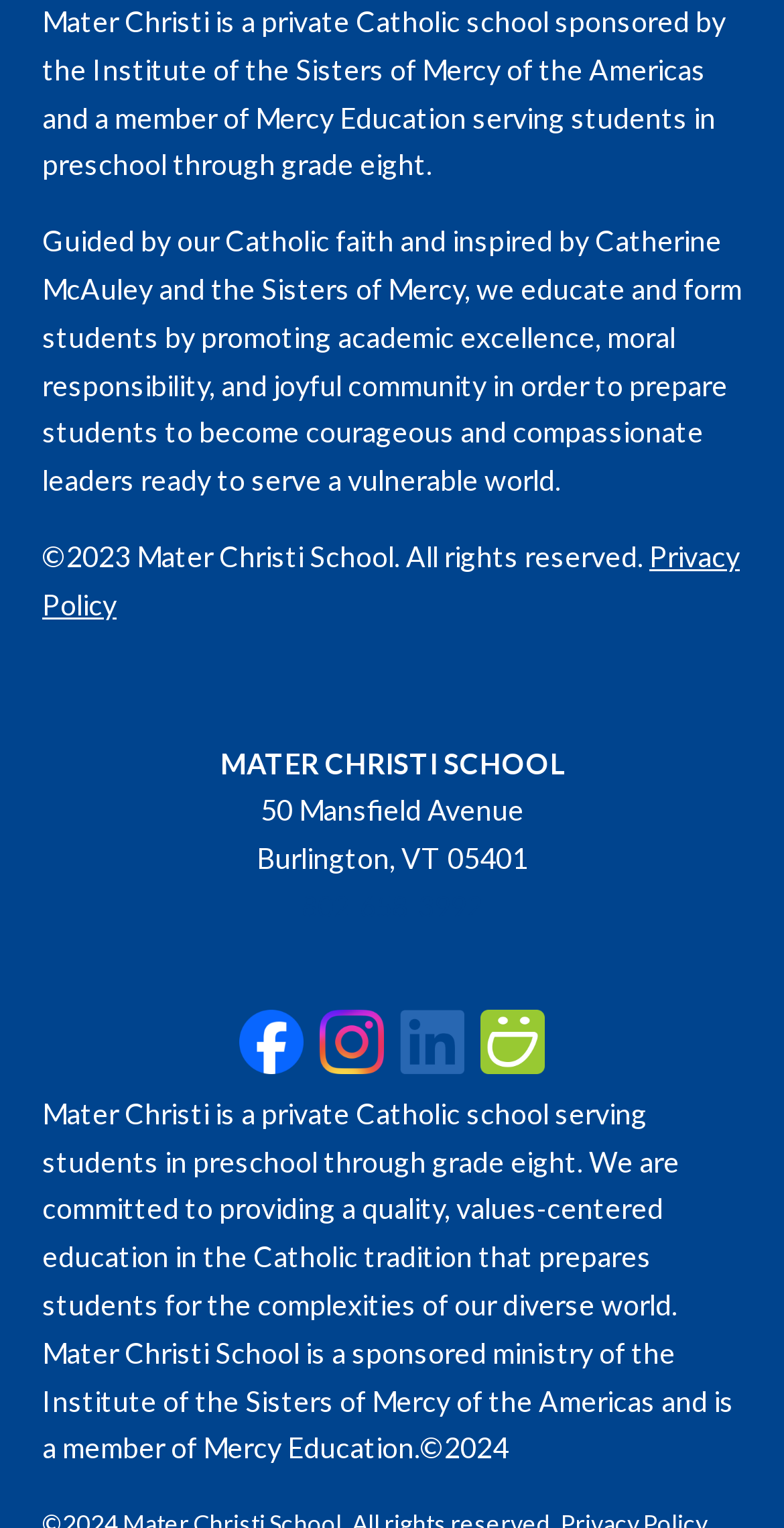Identify the bounding box of the UI element described as follows: "Privacy Policy". Provide the coordinates as four float numbers in the range of 0 to 1 [left, top, right, bottom].

[0.054, 0.353, 0.944, 0.406]